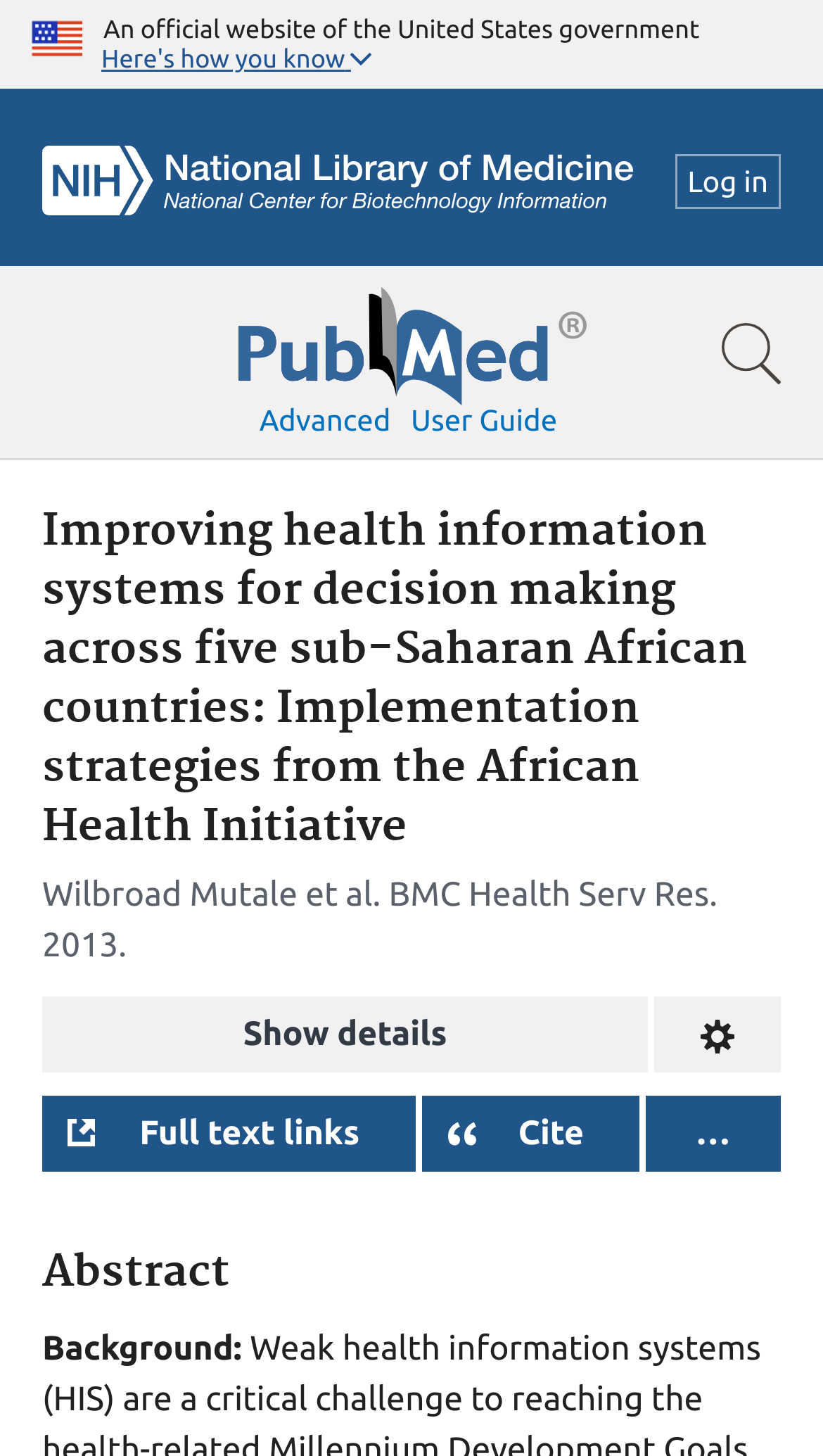Identify the coordinates of the bounding box for the element that must be clicked to accomplish the instruction: "Log in to the system".

[0.82, 0.106, 0.949, 0.144]